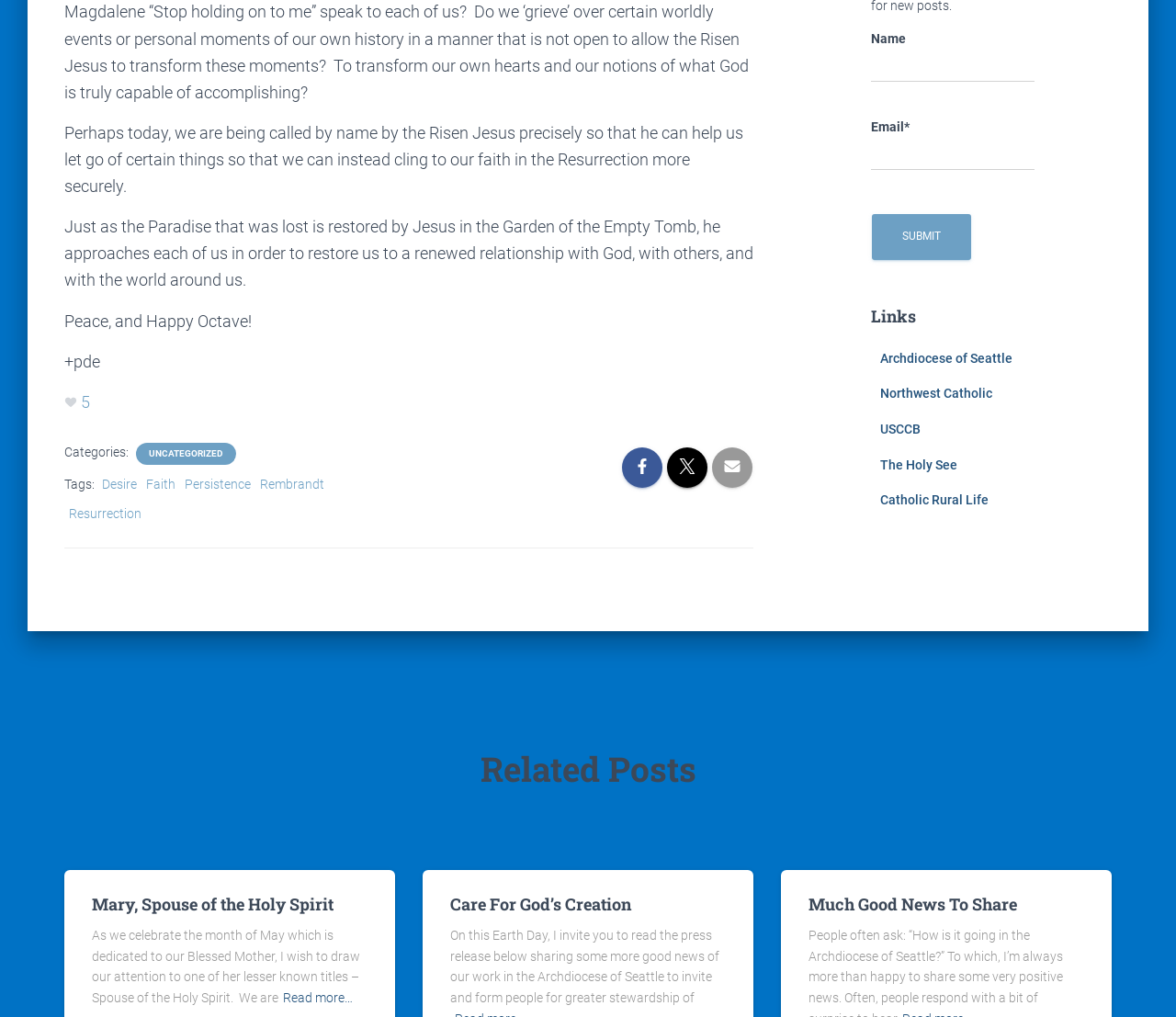What is the purpose of the form?
Use the image to answer the question with a single word or phrase.

To submit a comment